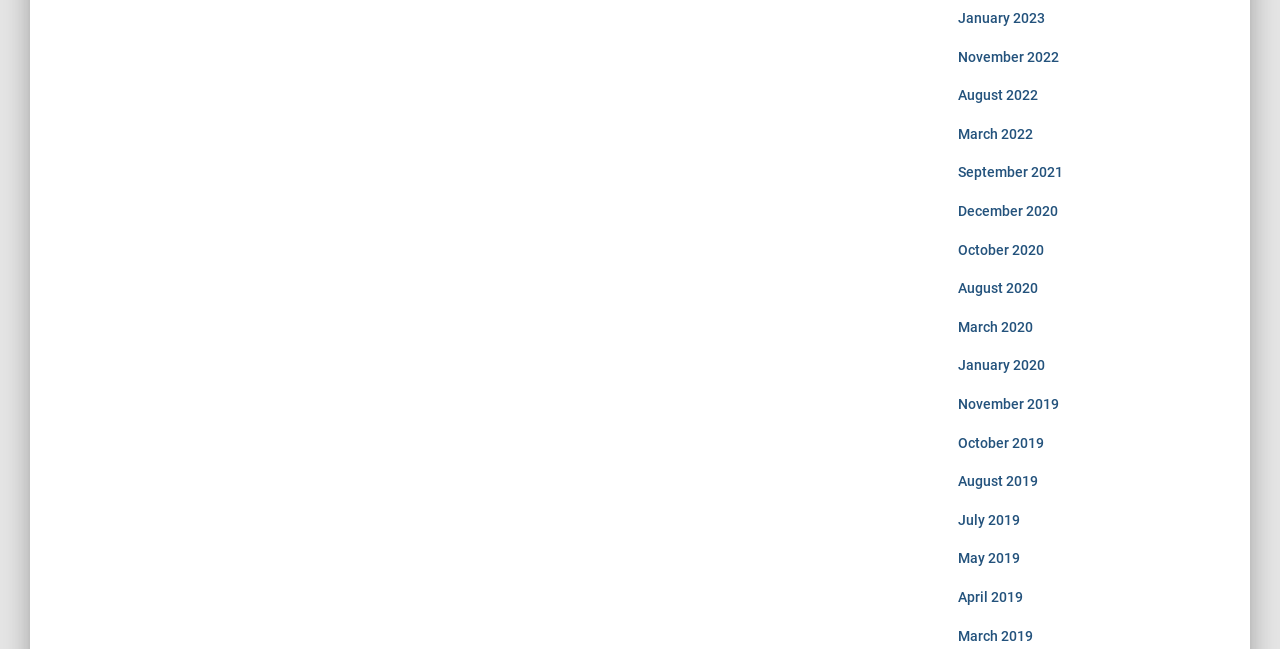What is the earliest month listed?
Offer a detailed and full explanation in response to the question.

I scanned the list of links on the webpage and found that the bottommost link is 'March 2019', which suggests that it is the earliest month listed.